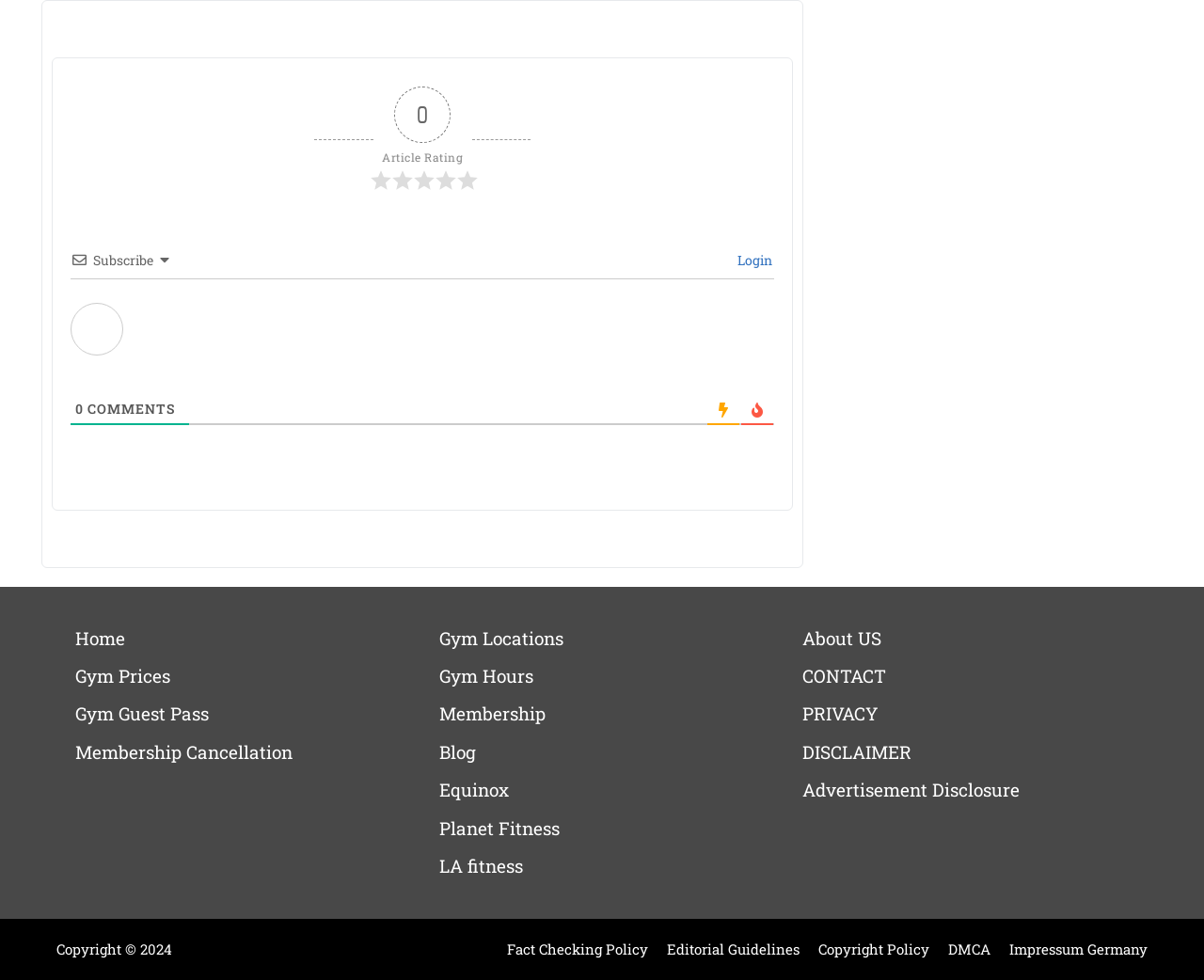Refer to the image and provide an in-depth answer to the question: 
How many main navigation links are there?

The webpage has two complementary sections with links, each containing 6 links, which are likely representing main navigation links.